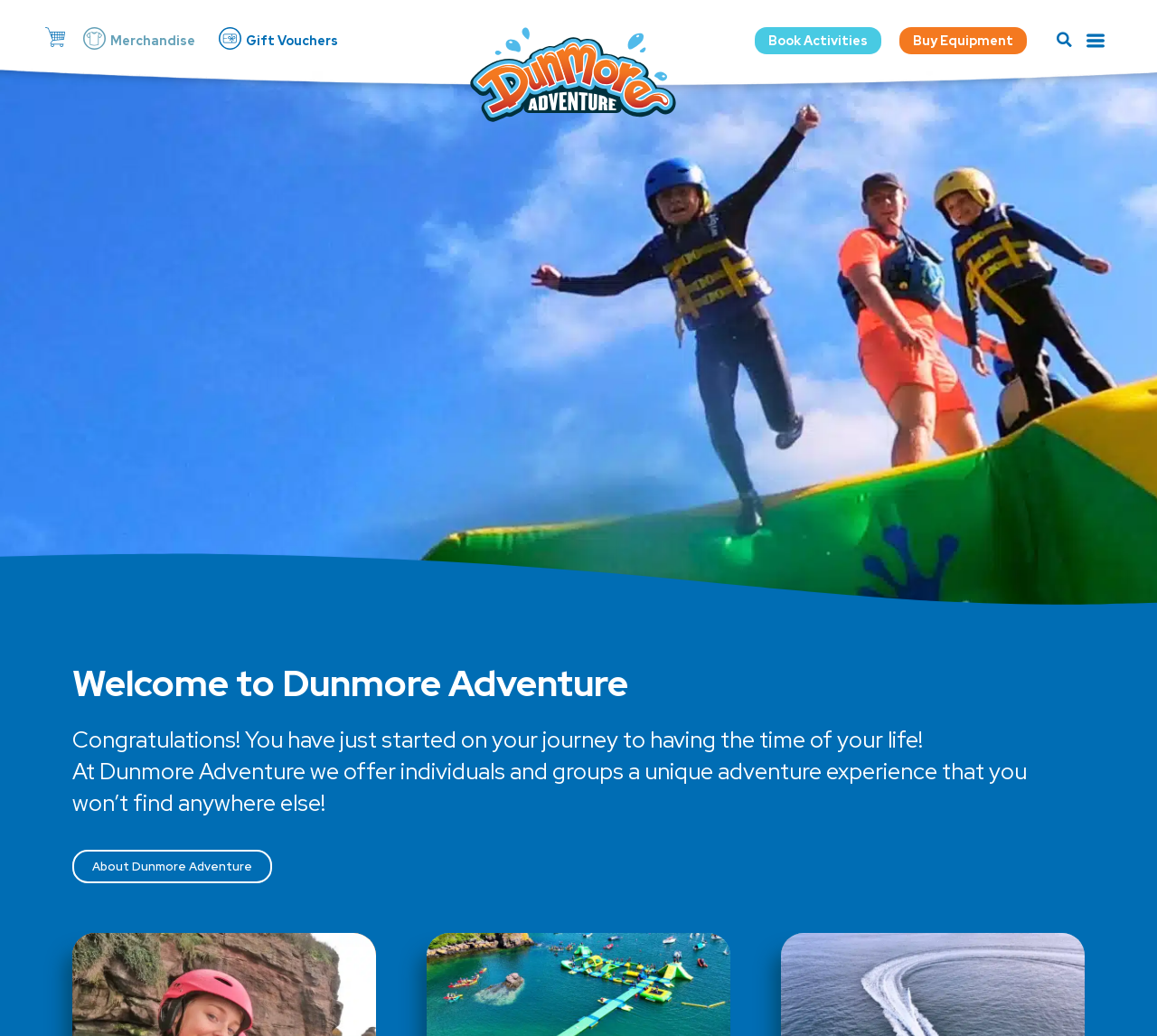Identify the bounding box for the given UI element using the description provided. Coordinates should be in the format (top-left x, top-left y, bottom-right x, bottom-right y) and must be between 0 and 1. Here is the description: Search

[0.907, 0.024, 0.933, 0.052]